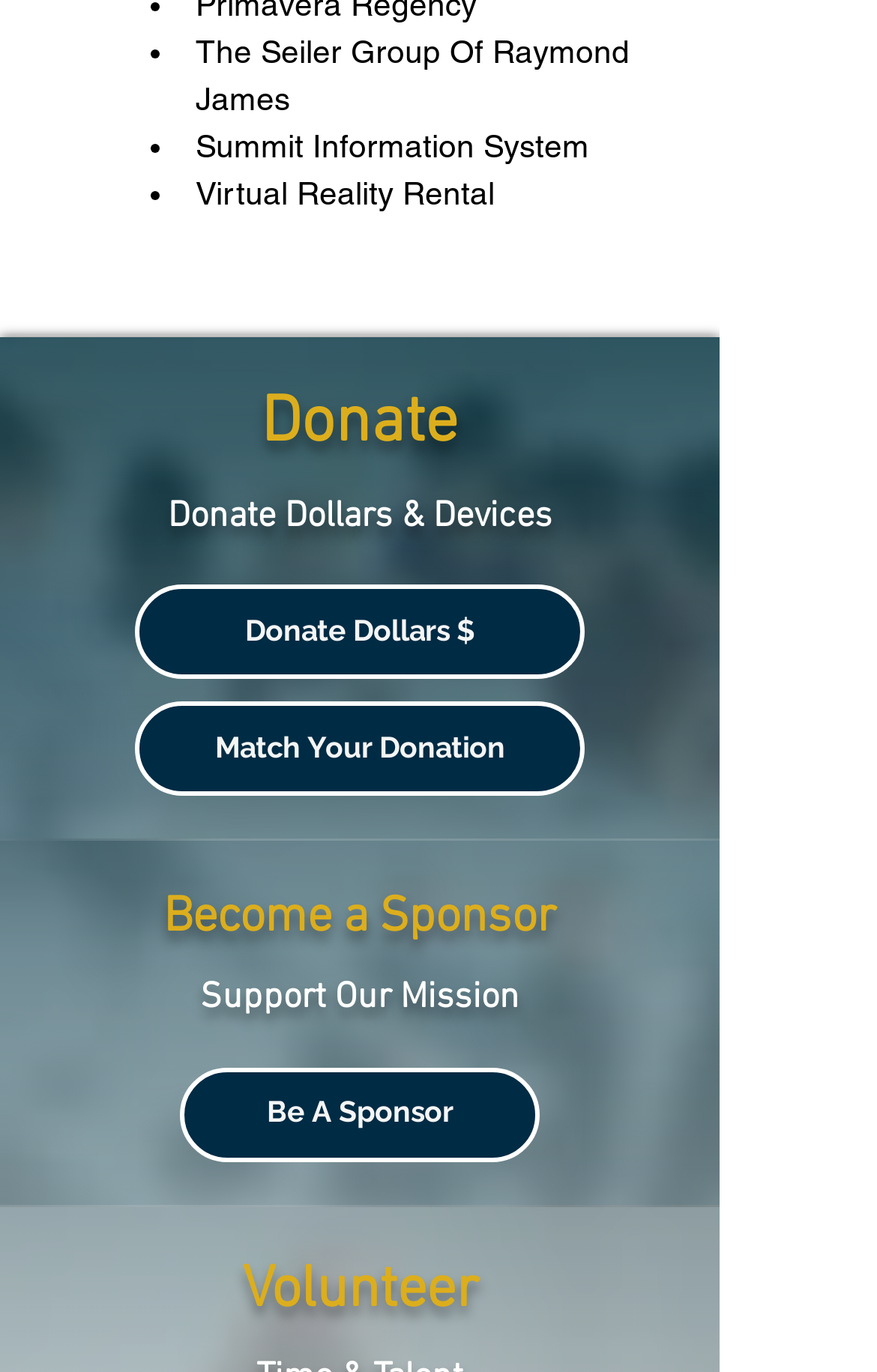How can one support the mission?
Using the image, respond with a single word or phrase.

Become a Sponsor